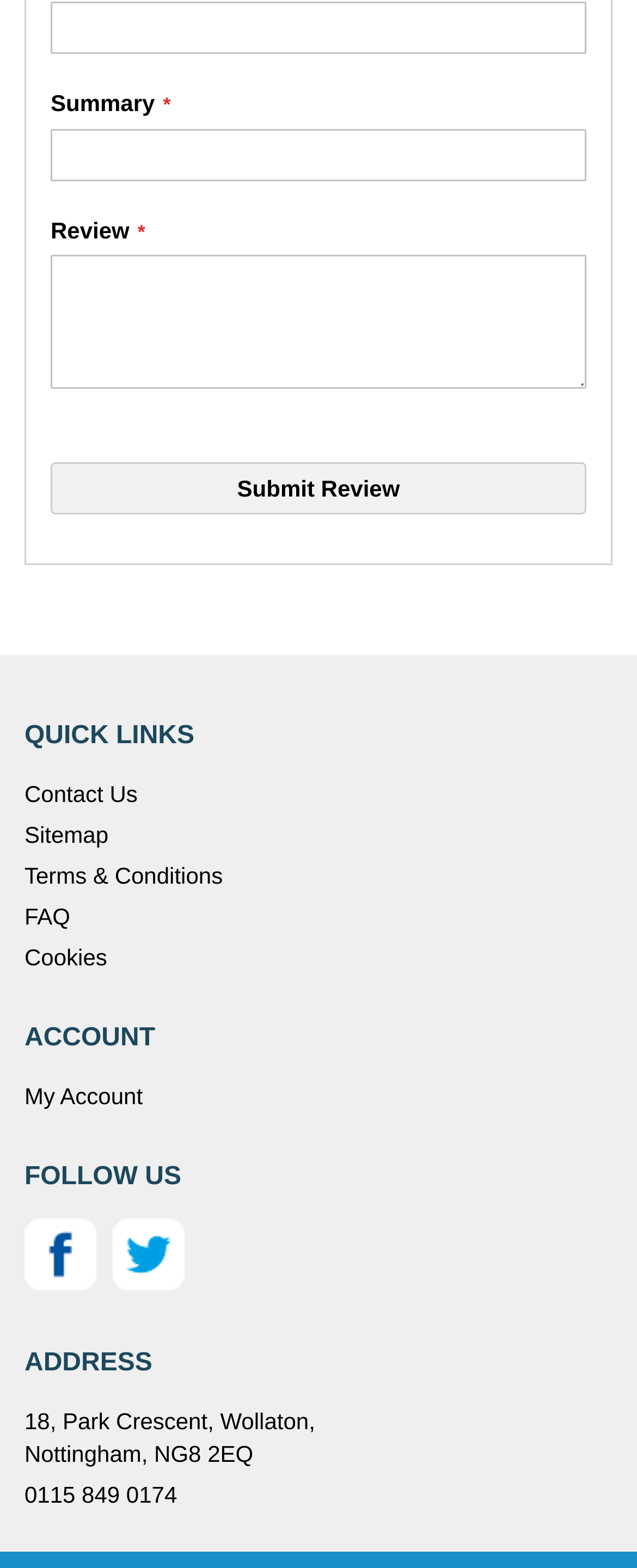What social media platform has an icon with a bounding box coordinate of [0.038, 0.309, 0.151, 0.354]?
Could you answer the question in a detailed manner, providing as much information as possible?

I found the social media platform by looking at the 'FOLLOW US' section of the webpage, where it lists the Facebook icon with a bounding box coordinate of [0.038, 0.309, 0.151, 0.354].